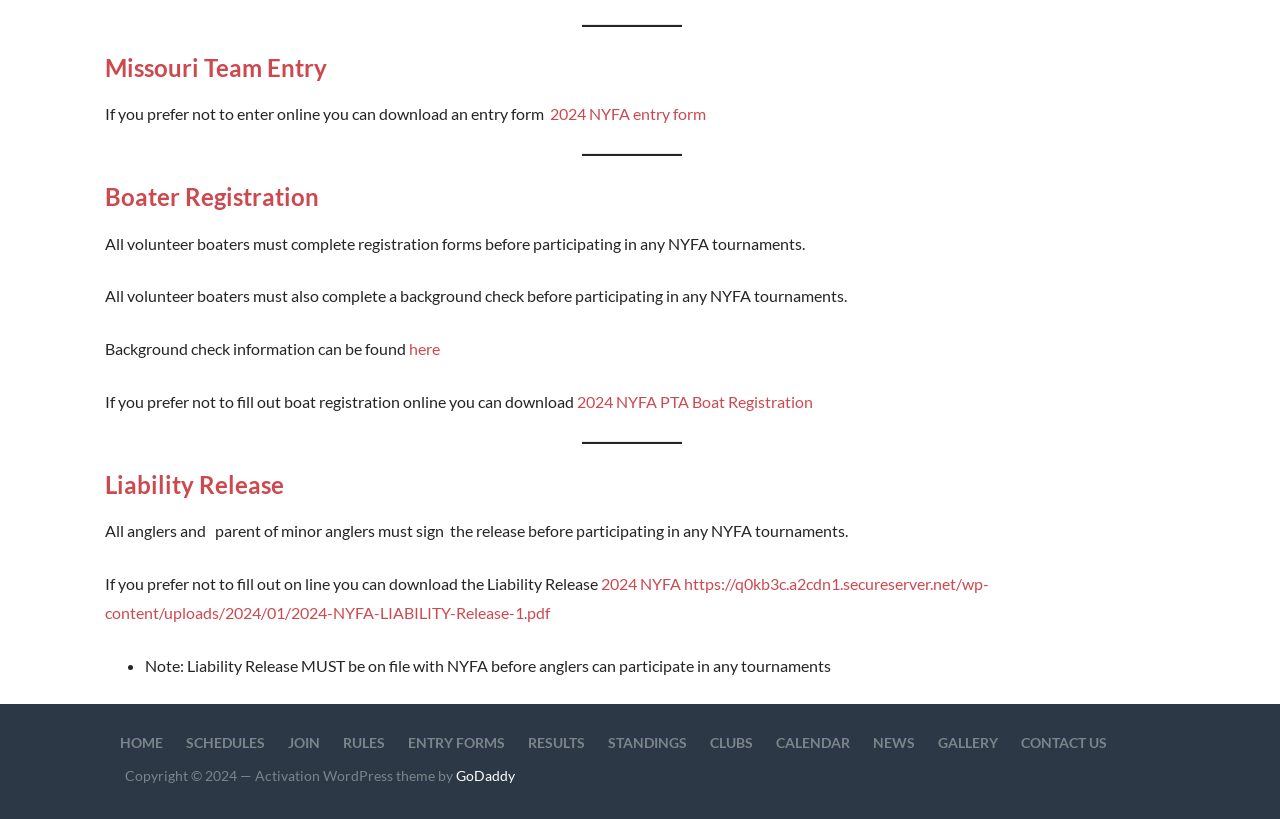Please reply to the following question with a single word or a short phrase:
How many links are there in the Boater Registration section?

4